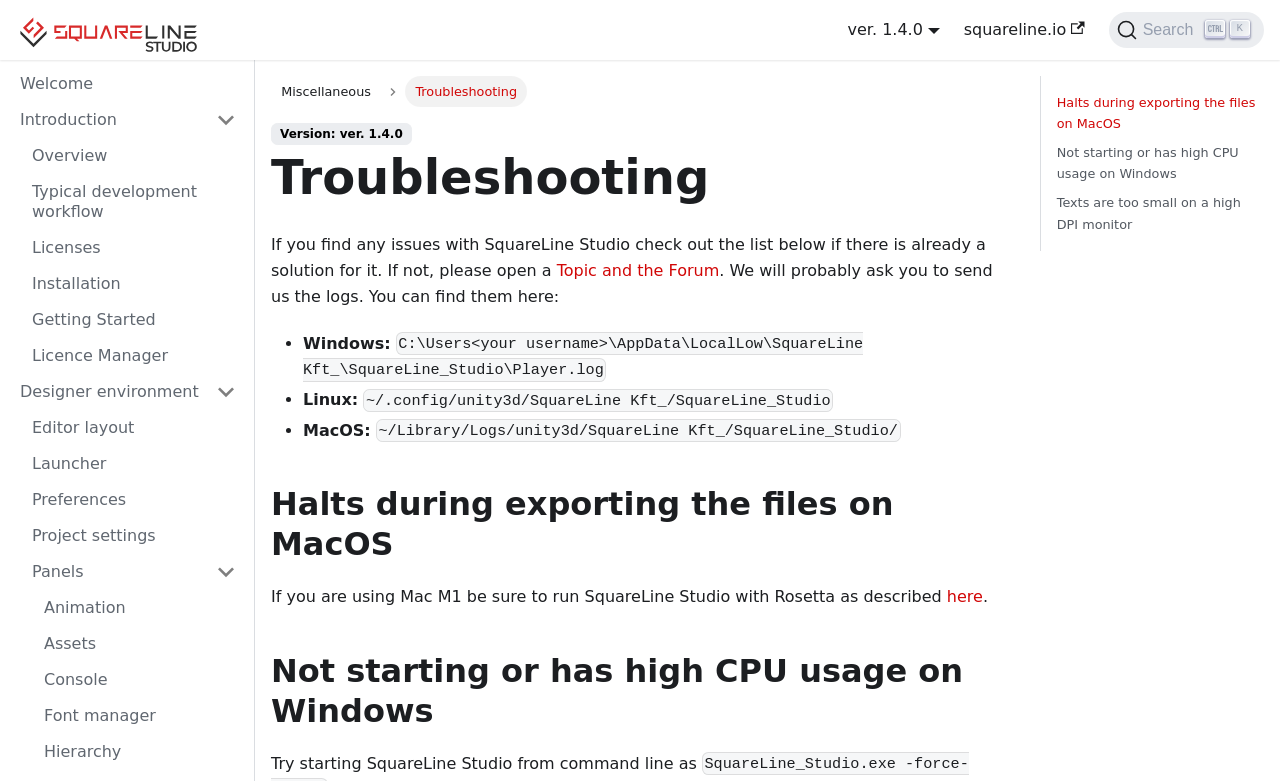Determine the bounding box coordinates of the region to click in order to accomplish the following instruction: "Check the Halts during exporting the files on MacOS". Provide the coordinates as four float numbers between 0 and 1, specifically [left, top, right, bottom].

[0.826, 0.118, 0.981, 0.172]